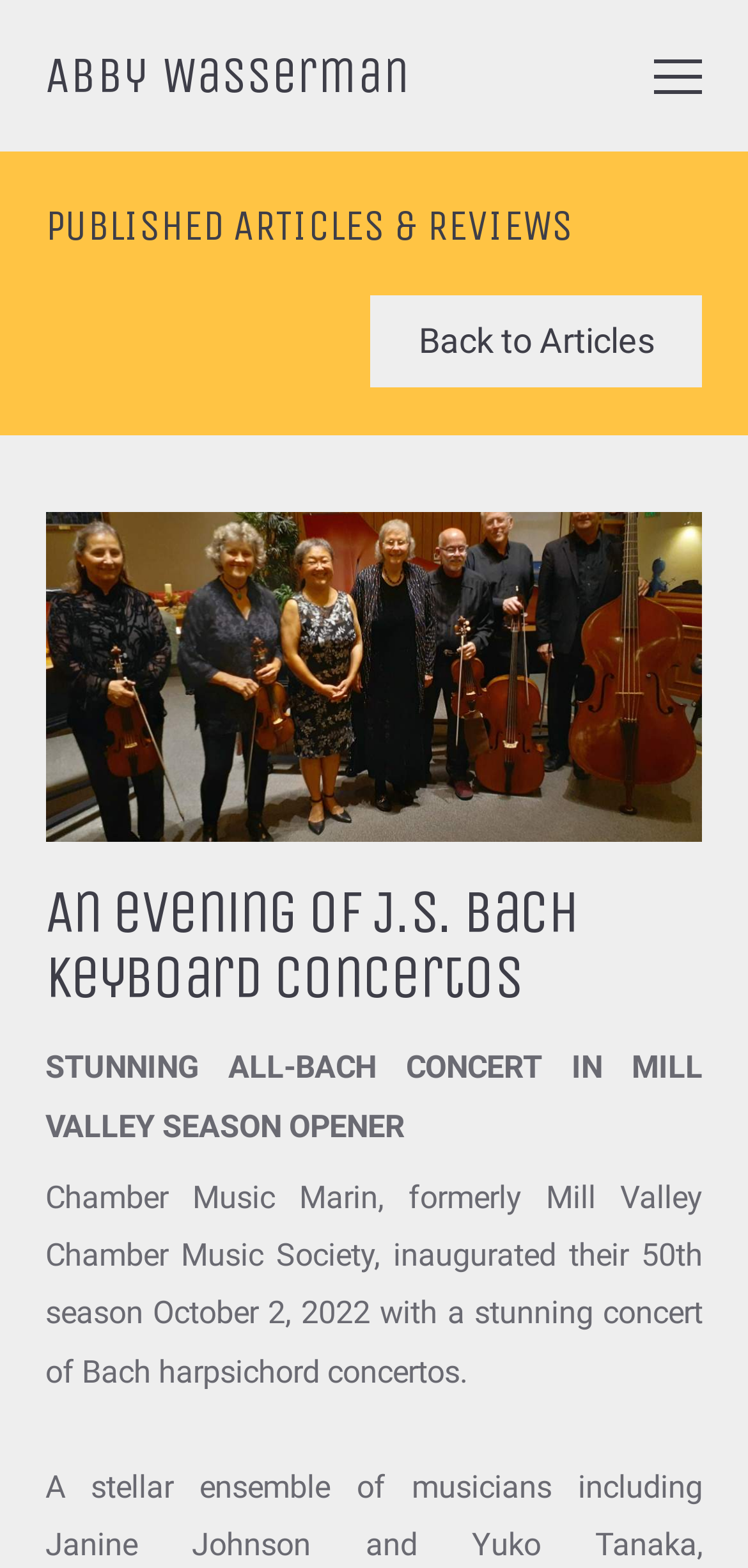Determine the bounding box coordinates for the UI element with the following description: "Back to Articles". The coordinates should be four float numbers between 0 and 1, represented as [left, top, right, bottom].

[0.496, 0.188, 0.94, 0.247]